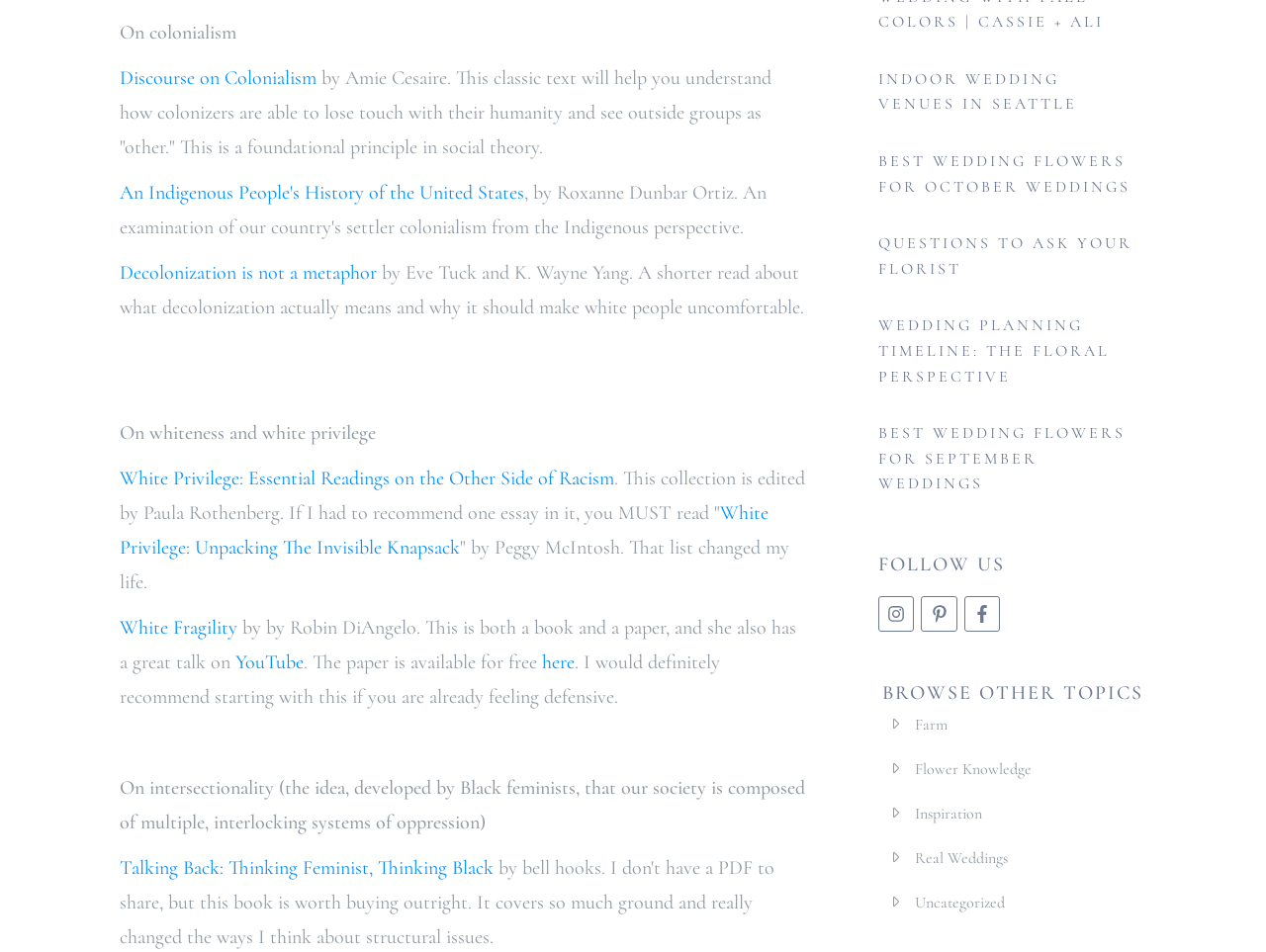Kindly provide the bounding box coordinates of the section you need to click on to fulfill the given instruction: "Read 'An Indigenous People's History of the United States'".

[0.095, 0.19, 0.414, 0.215]